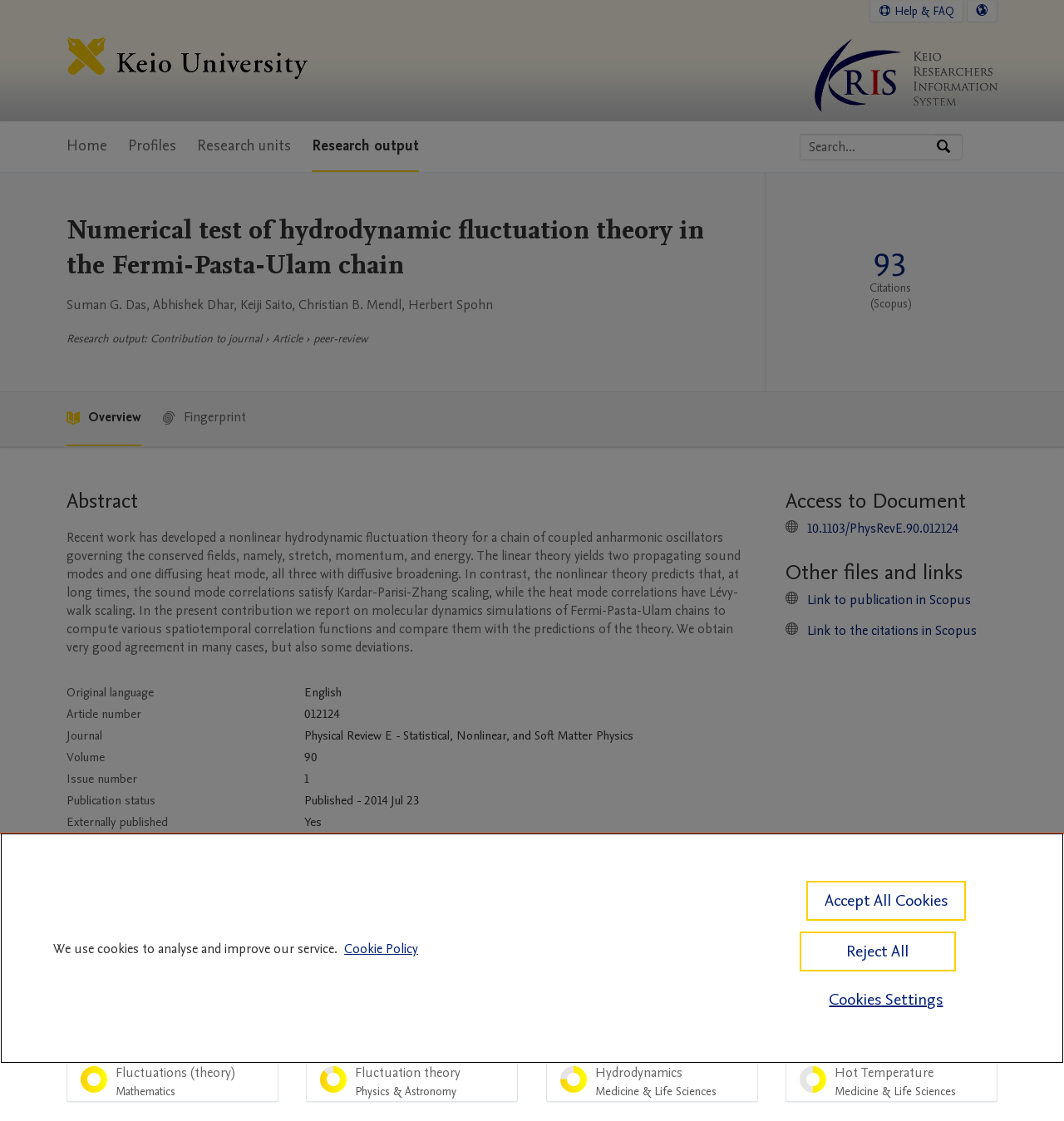Find the bounding box coordinates of the element I should click to carry out the following instruction: "Search for products".

None